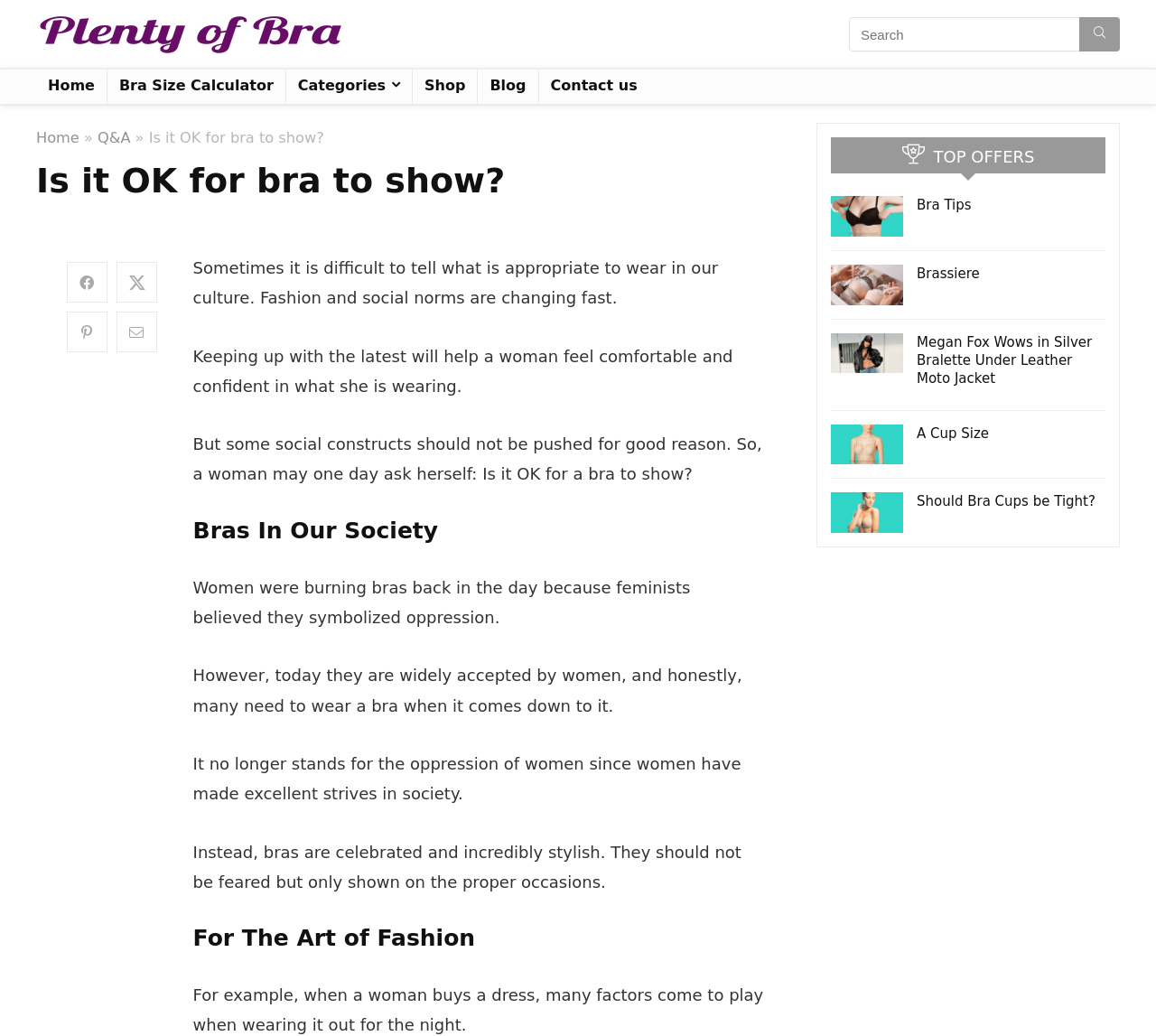Please find the bounding box coordinates of the element that you should click to achieve the following instruction: "Read 'Is it OK for bra to show?' article". The coordinates should be presented as four float numbers between 0 and 1: [left, top, right, bottom].

[0.031, 0.157, 0.688, 0.192]